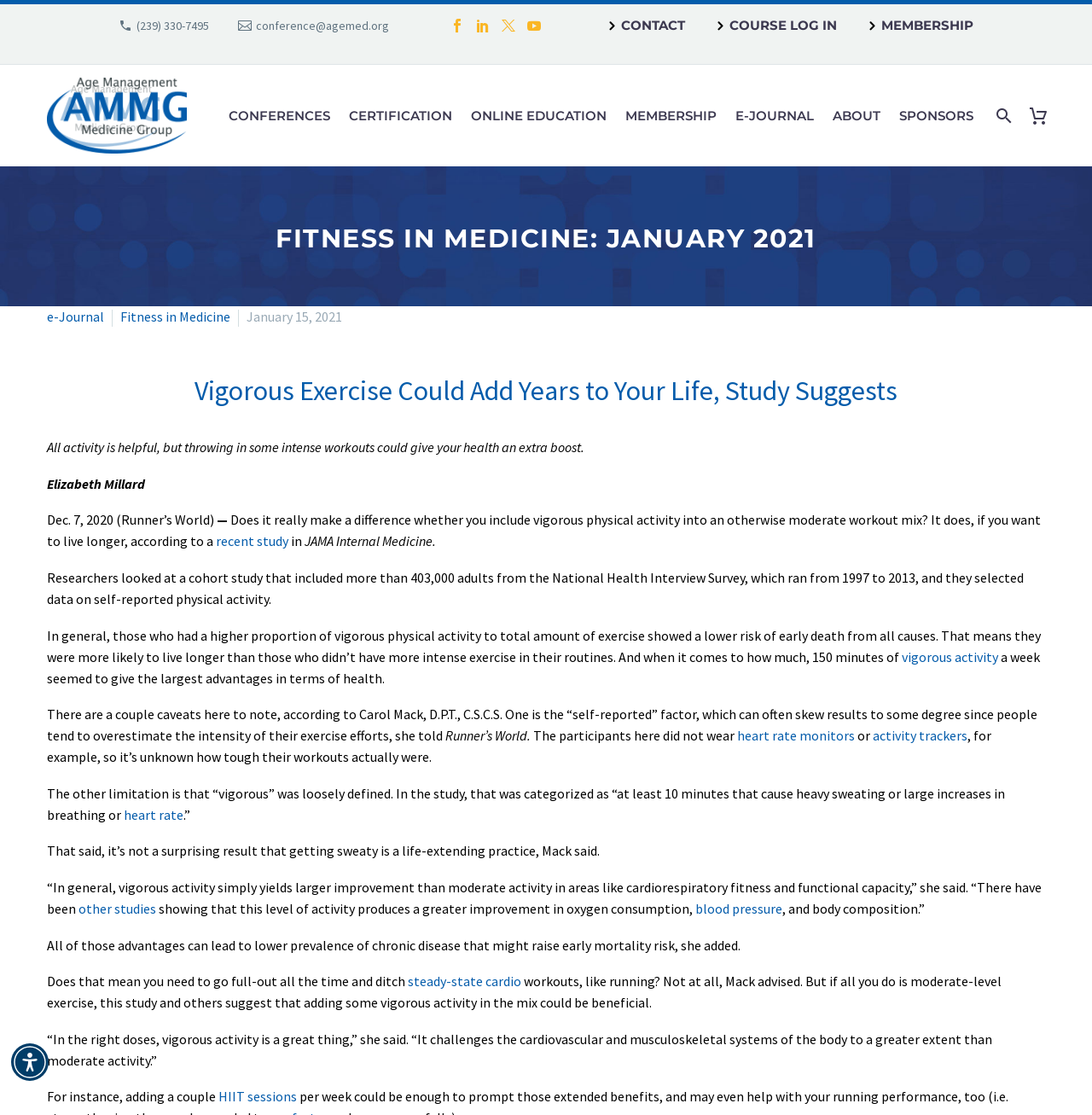What is the name of the organization on the webpage?
Provide a detailed answer to the question, using the image to inform your response.

I looked at the images on the webpage and found two images with the text 'Age Management Medicine Group (AMMG)' which suggests that it is the name of the organization.